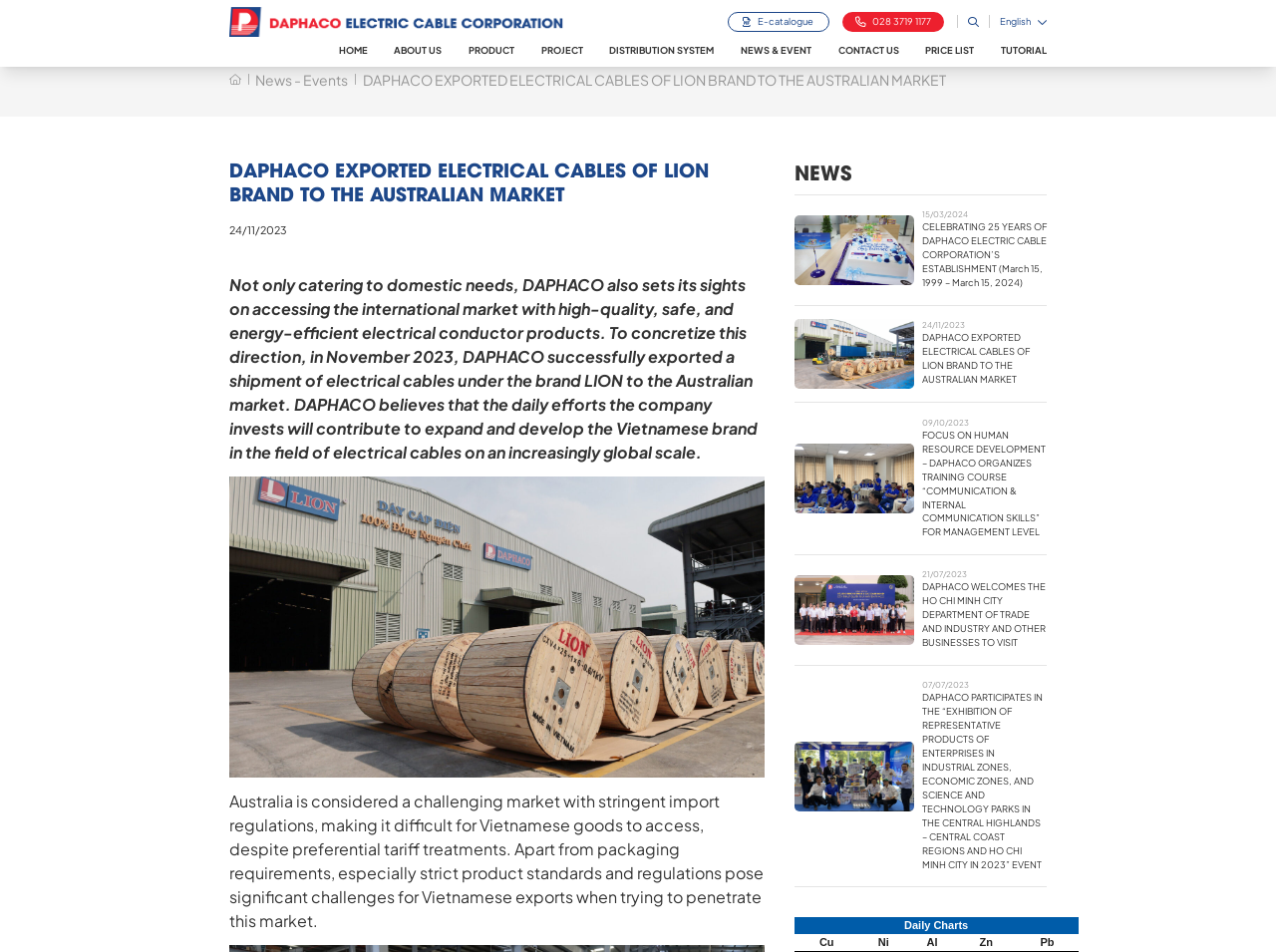What is the type of products DAPHACO focuses on?
Using the image provided, answer with just one word or phrase.

Electrical conductor products